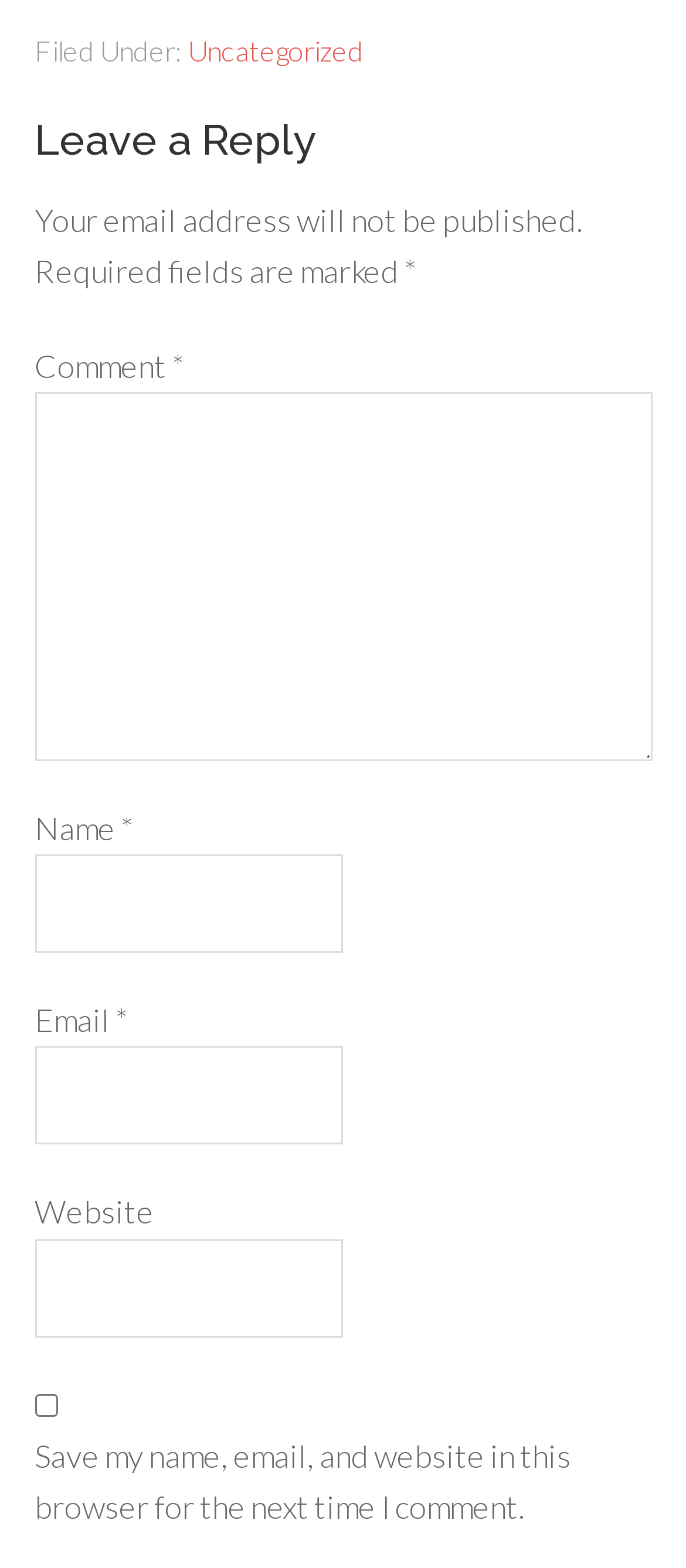Analyze the image and give a detailed response to the question:
What is required to submit a comment?

The webpage has three required fields: 'Name', 'Email', and 'Comment', which are marked with an asterisk (*) symbol. This indicates that users must fill in these fields to submit a comment.